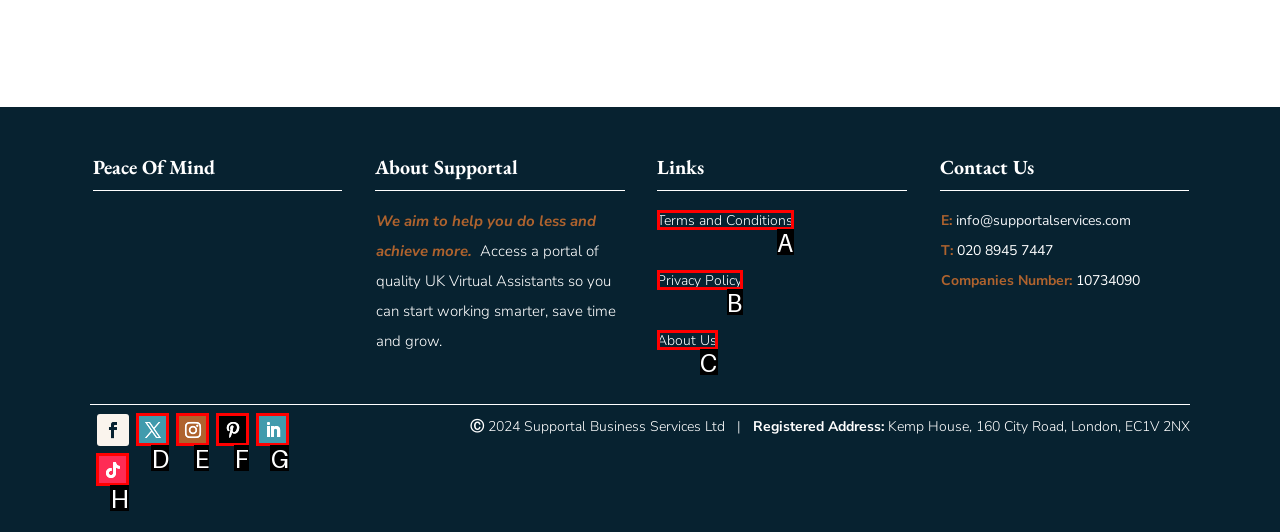Select the correct UI element to complete the task: Click on the 'Privacy Policy' link
Please provide the letter of the chosen option.

B